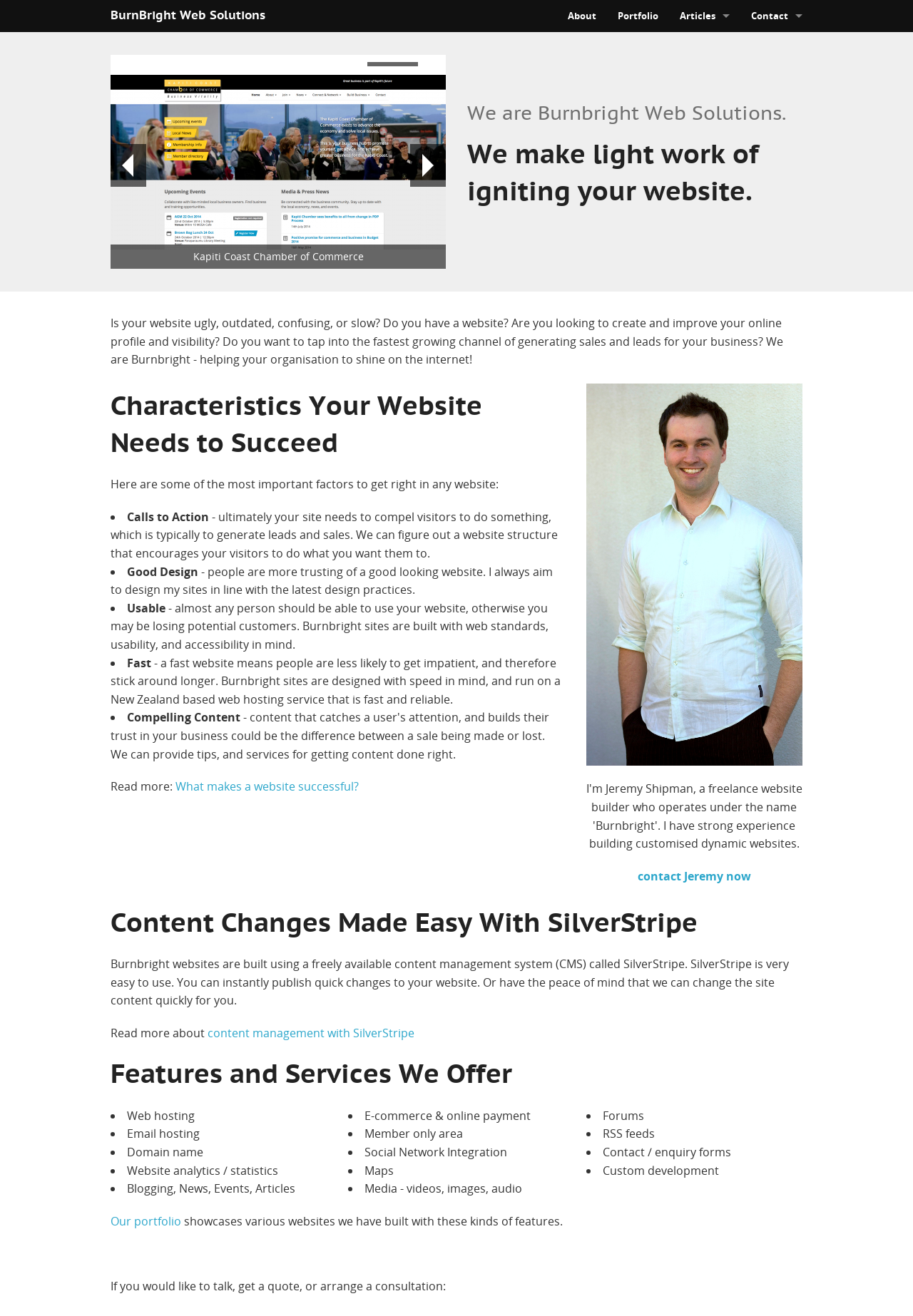Determine the bounding box coordinates of the section I need to click to execute the following instruction: "View our portfolio". Provide the coordinates as four float numbers between 0 and 1, i.e., [left, top, right, bottom].

[0.121, 0.922, 0.198, 0.934]